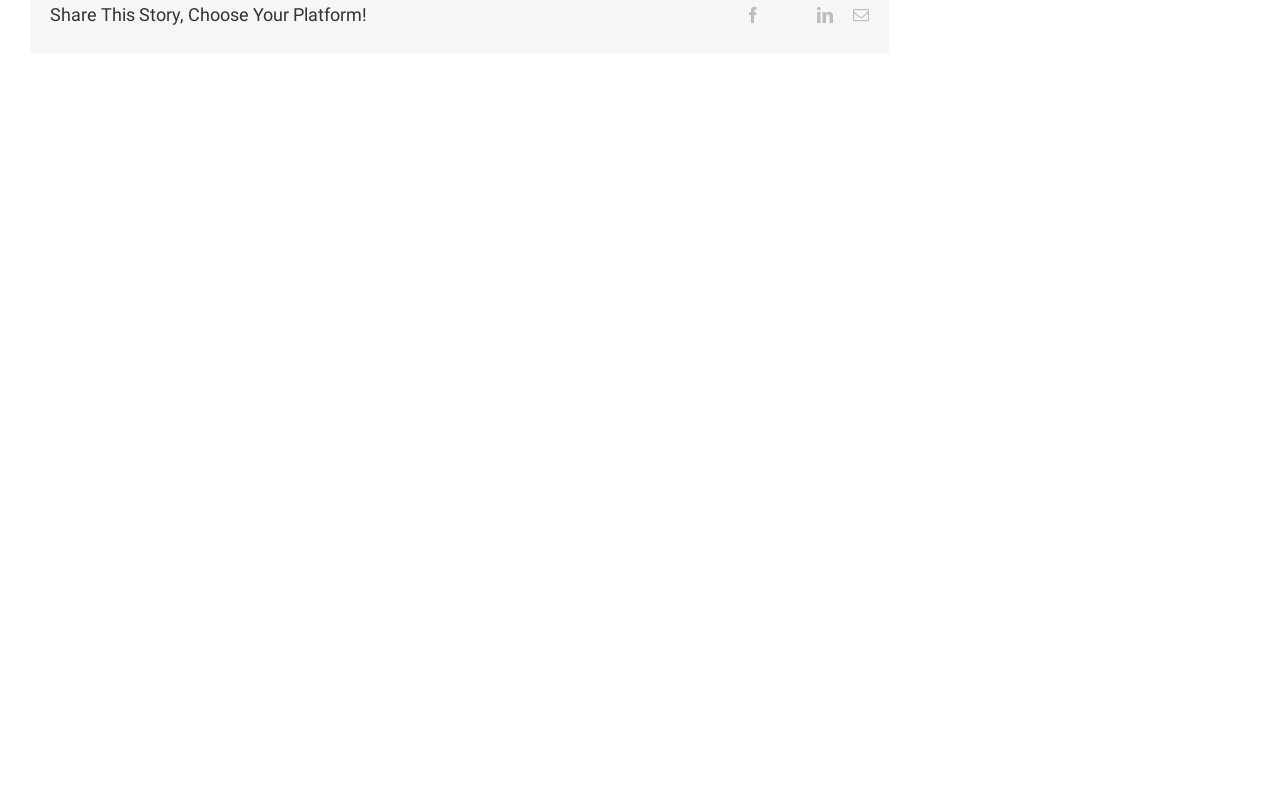Provide the bounding box coordinates for the specified HTML element described in this description: "@chriswharder". The coordinates should be four float numbers ranging from 0 to 1, in the format [left, top, right, bottom].

[0.149, 0.863, 0.238, 0.882]